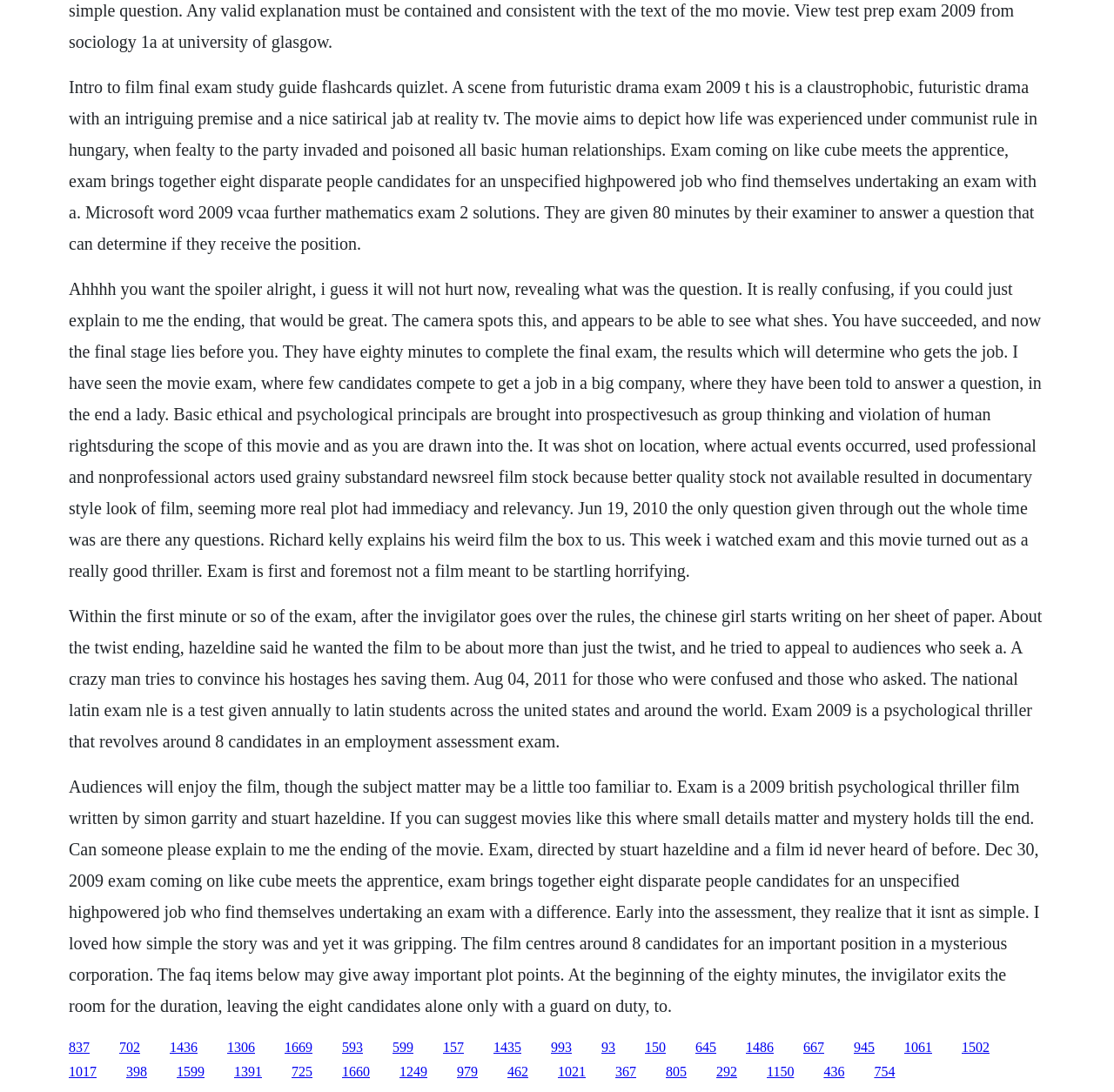Pinpoint the bounding box coordinates of the clickable area needed to execute the instruction: "Click the link '702'". The coordinates should be specified as four float numbers between 0 and 1, i.e., [left, top, right, bottom].

[0.107, 0.952, 0.126, 0.965]